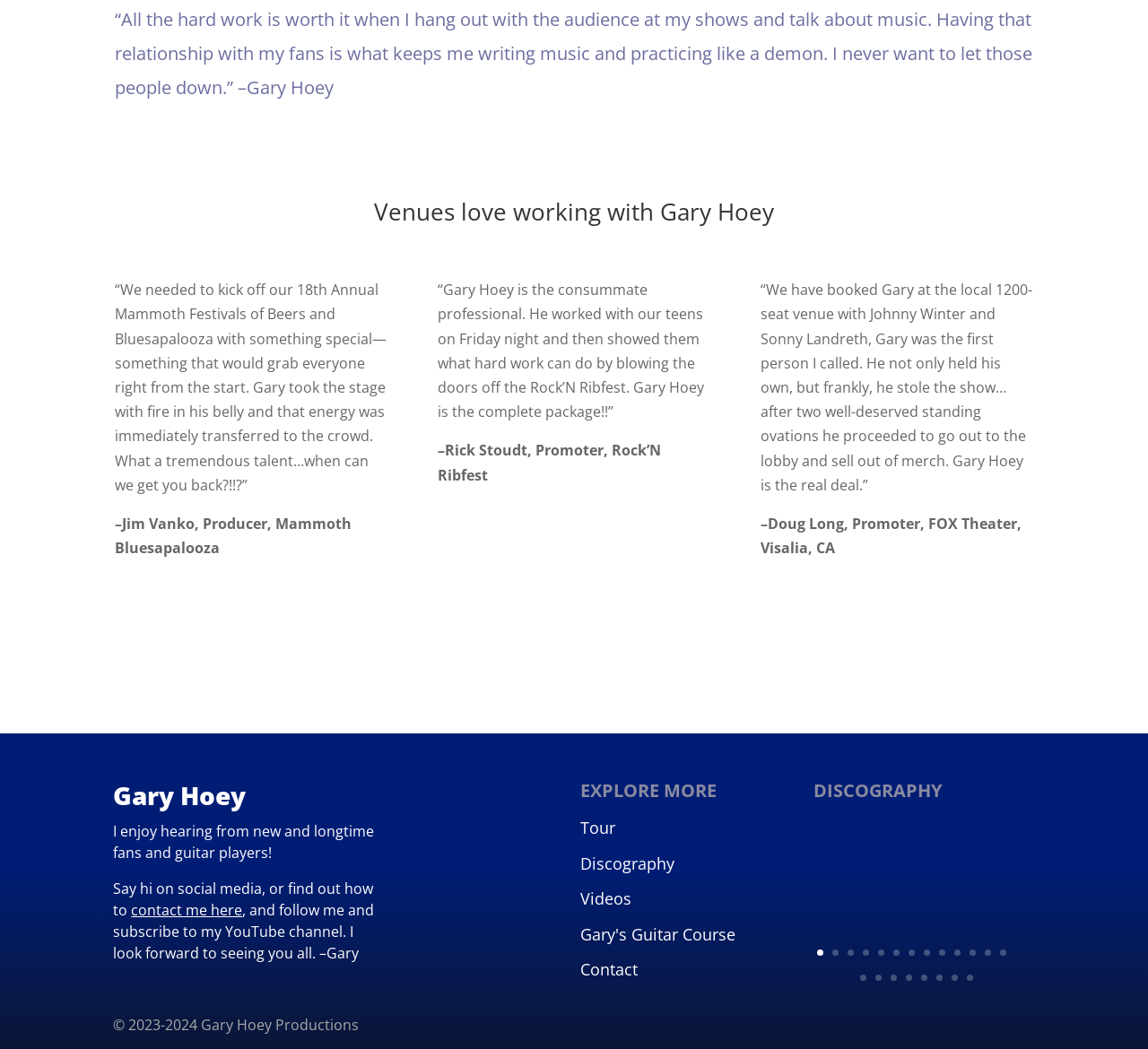Show the bounding box coordinates of the element that should be clicked to complete the task: "Contact Gary Hoey".

[0.505, 0.914, 0.555, 0.934]